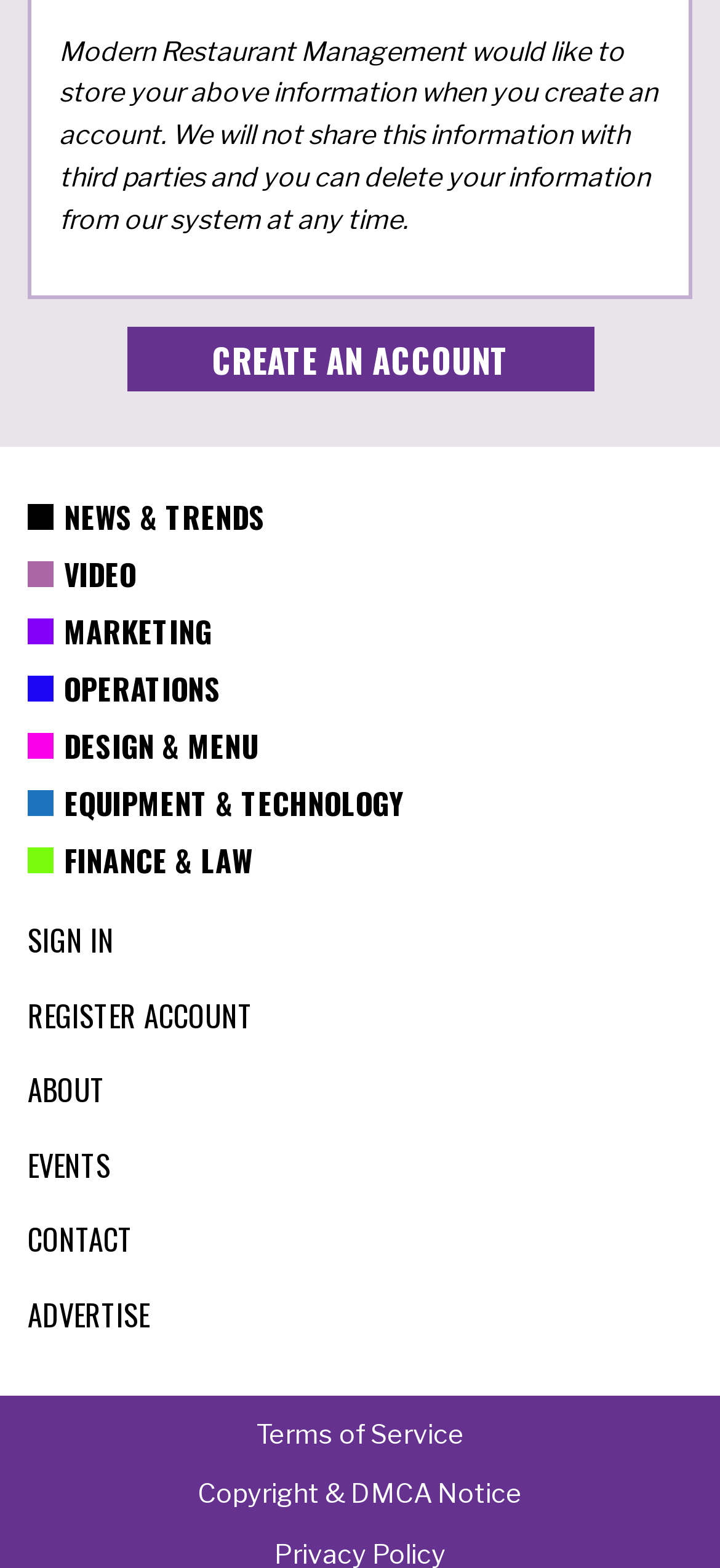Find the bounding box coordinates for the area that must be clicked to perform this action: "View news and trends".

[0.038, 0.321, 0.962, 0.34]